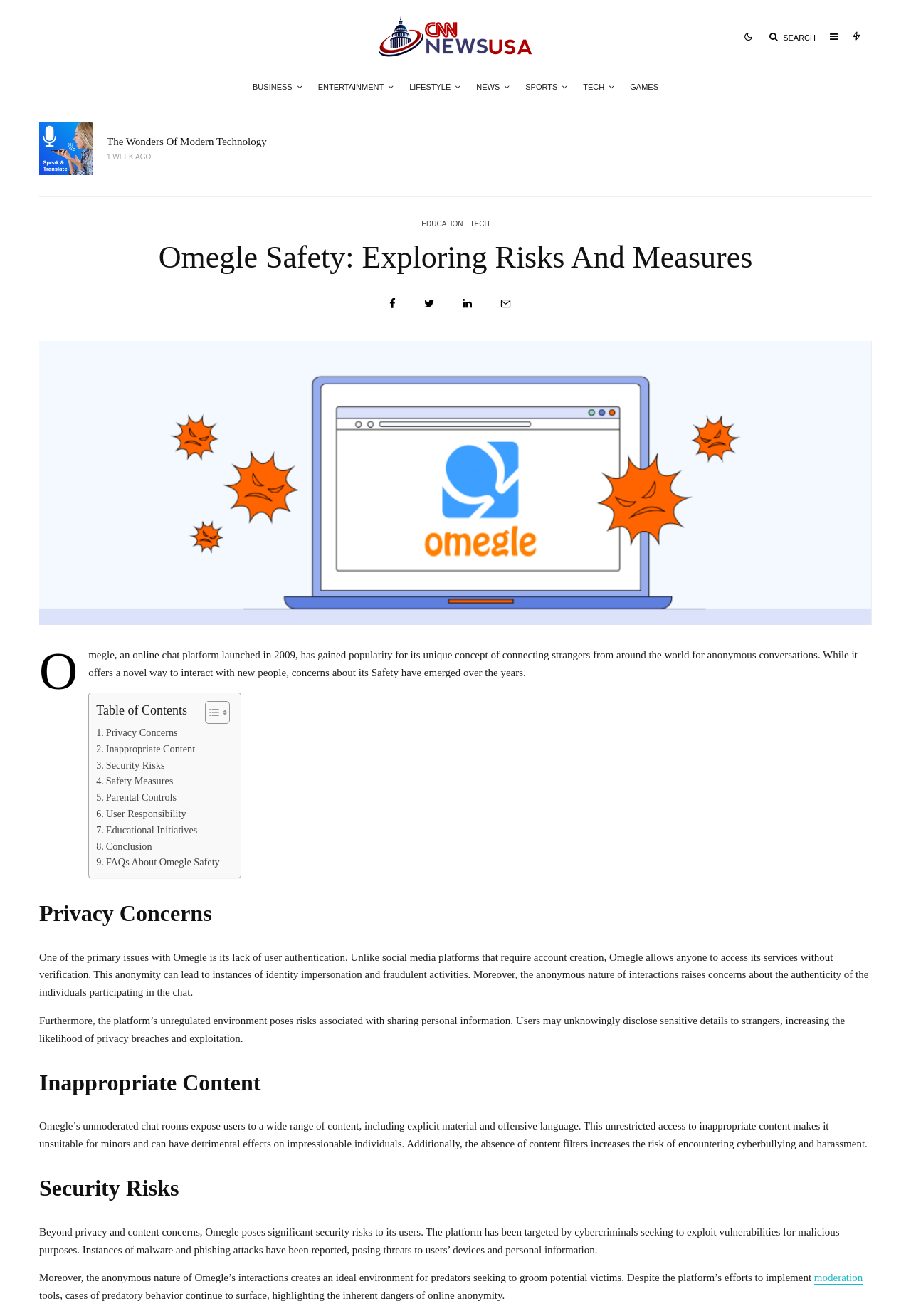What is the purpose of the 'Share', 'Tweet', and 'Email' buttons?
Using the visual information, answer the question in a single word or phrase.

To share the article on social media or via email